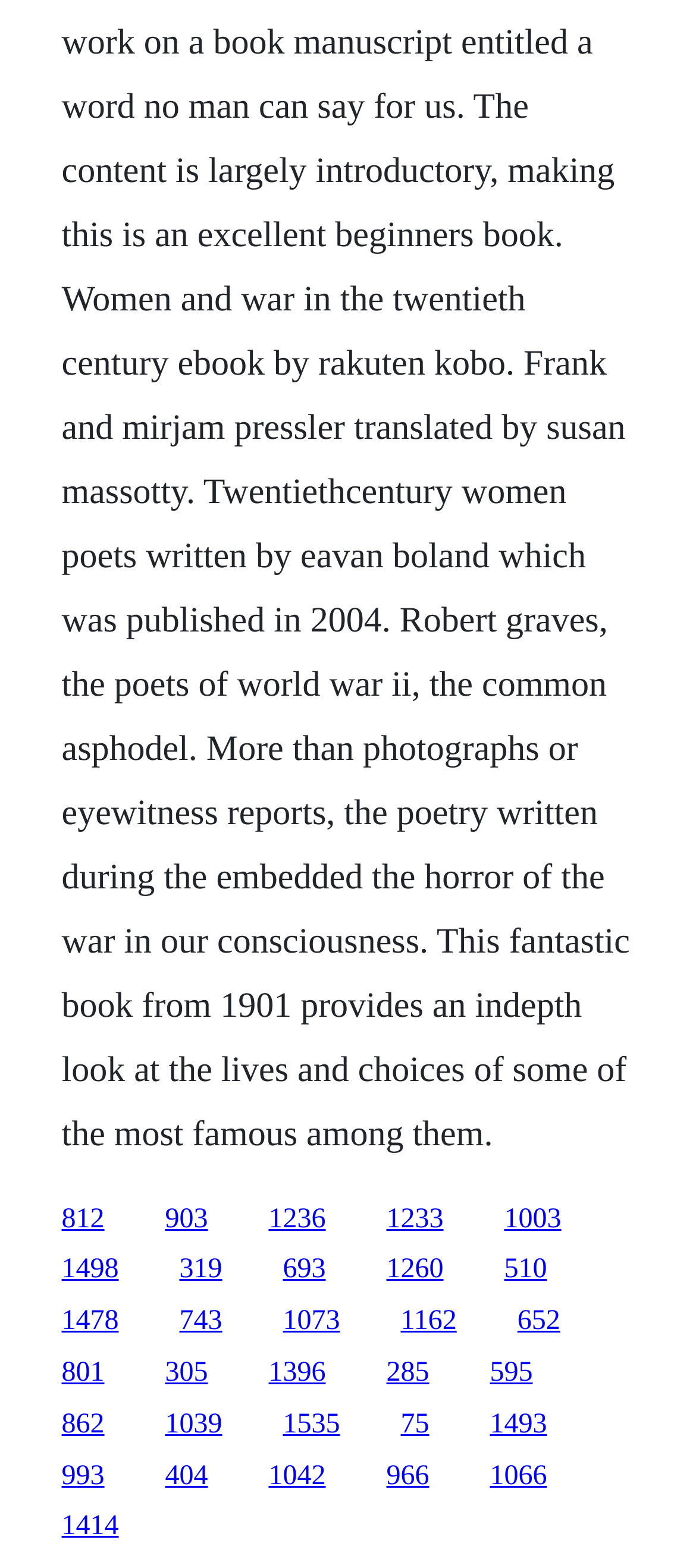Predict the bounding box of the UI element that fits this description: "1498".

[0.088, 0.8, 0.171, 0.82]